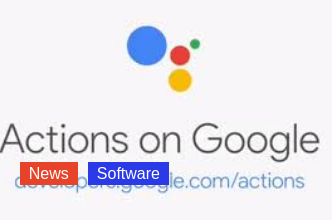Describe every aspect of the image in detail.

The image features the phrase "Actions on Google" prominently displayed, accompanied by colorful icons resembling Google's Assistant logo, featuring blue, red, yellow, and green dots. Below the main title, there are clickable links labeled "News" in red and "Software" in blue, providing access to relevant sections of content related to Google actions. A URL, "developers.google.com/actions," is visibly included, indicating a resource for developers interested in integrating or learning more about Google Assistant functionalities. The overall style is clean and modern, reflecting Google's branding.